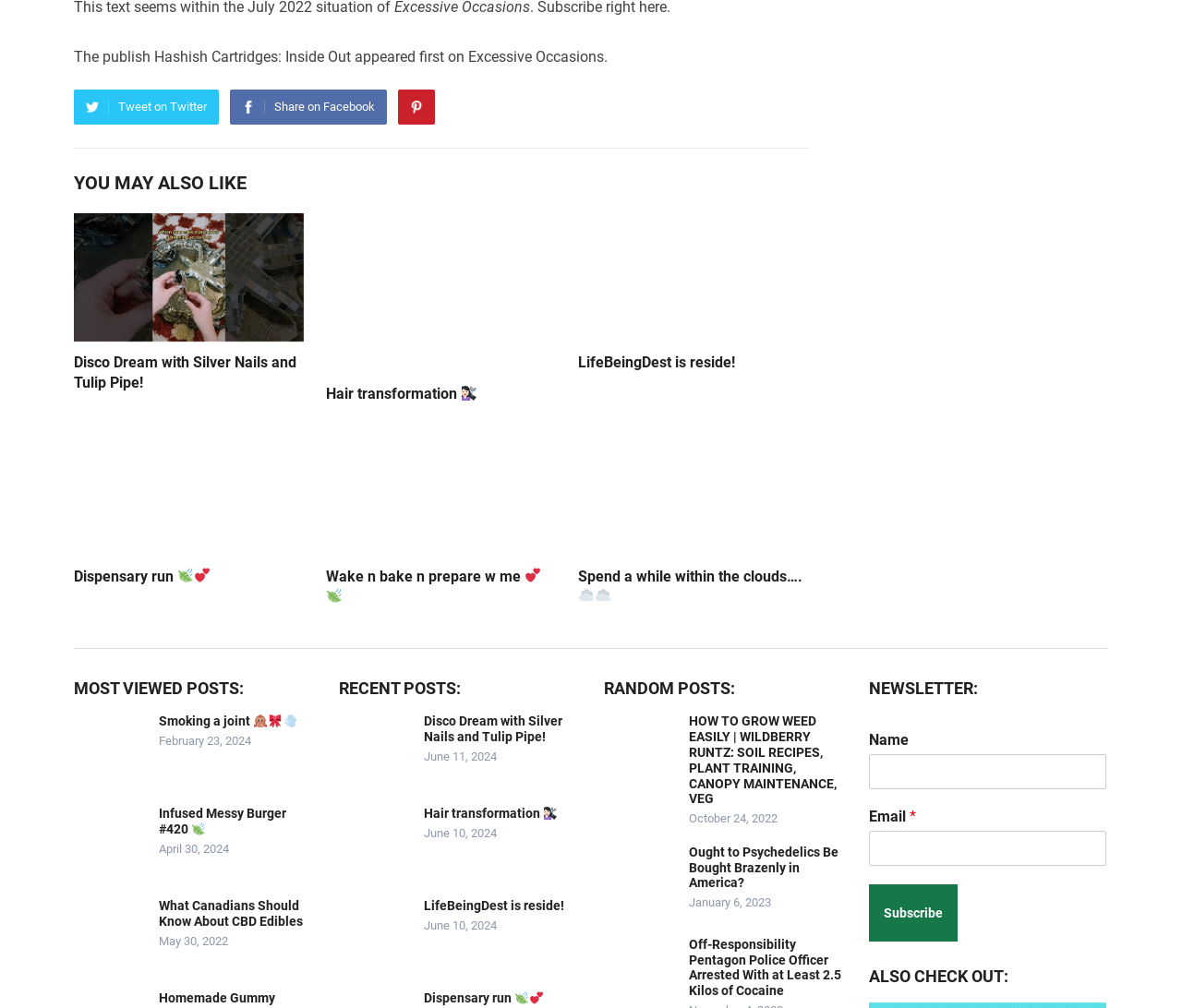Locate the bounding box coordinates of the clickable region necessary to complete the following instruction: "View 'Infused Messy Burger #420'". Provide the coordinates in the format of four float numbers between 0 and 1, i.e., [left, top, right, bottom].

[0.134, 0.8, 0.242, 0.83]